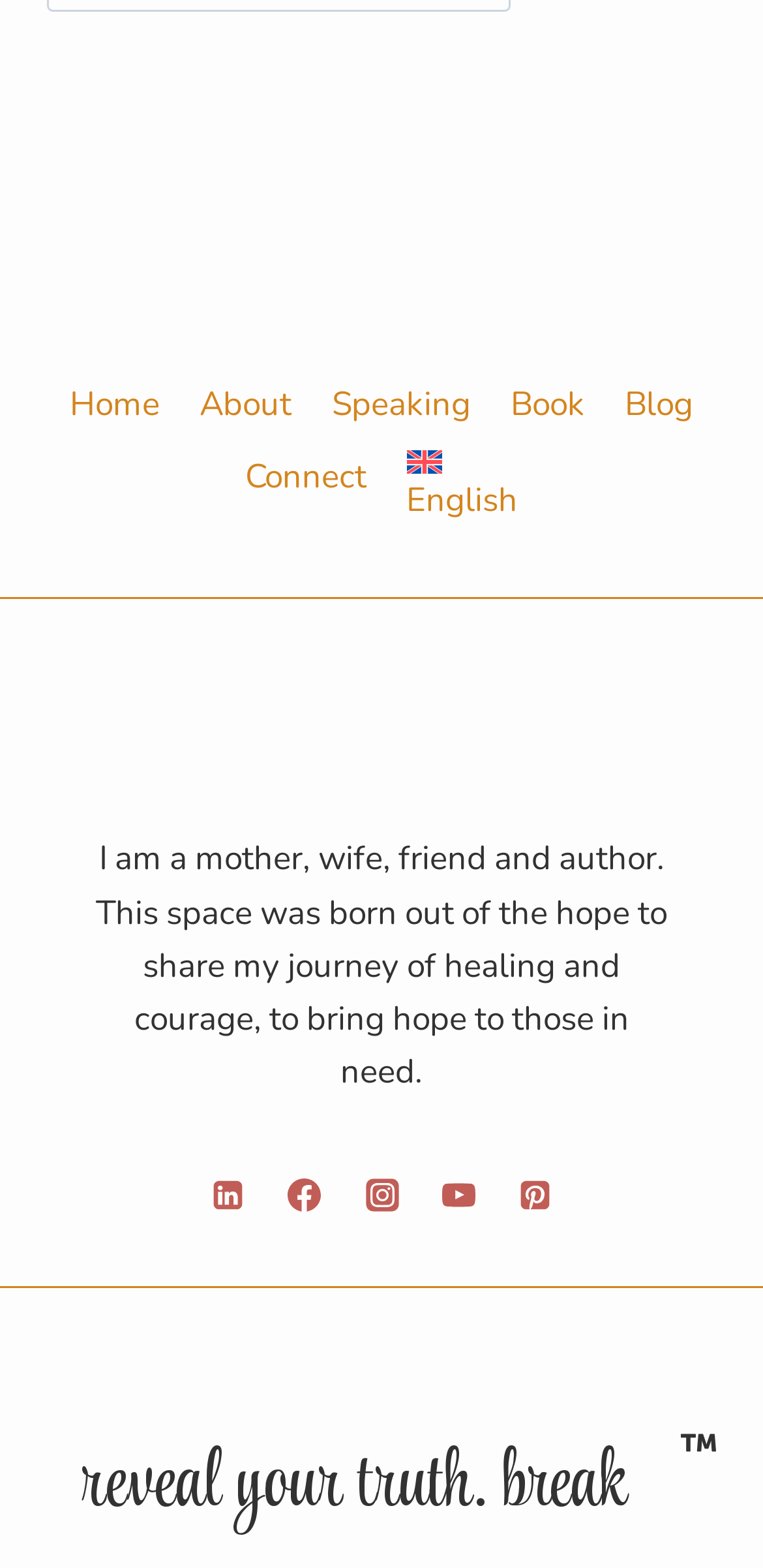Determine the bounding box coordinates for the clickable element required to fulfill the instruction: "Read the author's blog". Provide the coordinates as four float numbers between 0 and 1, i.e., [left, top, right, bottom].

[0.792, 0.235, 0.934, 0.281]